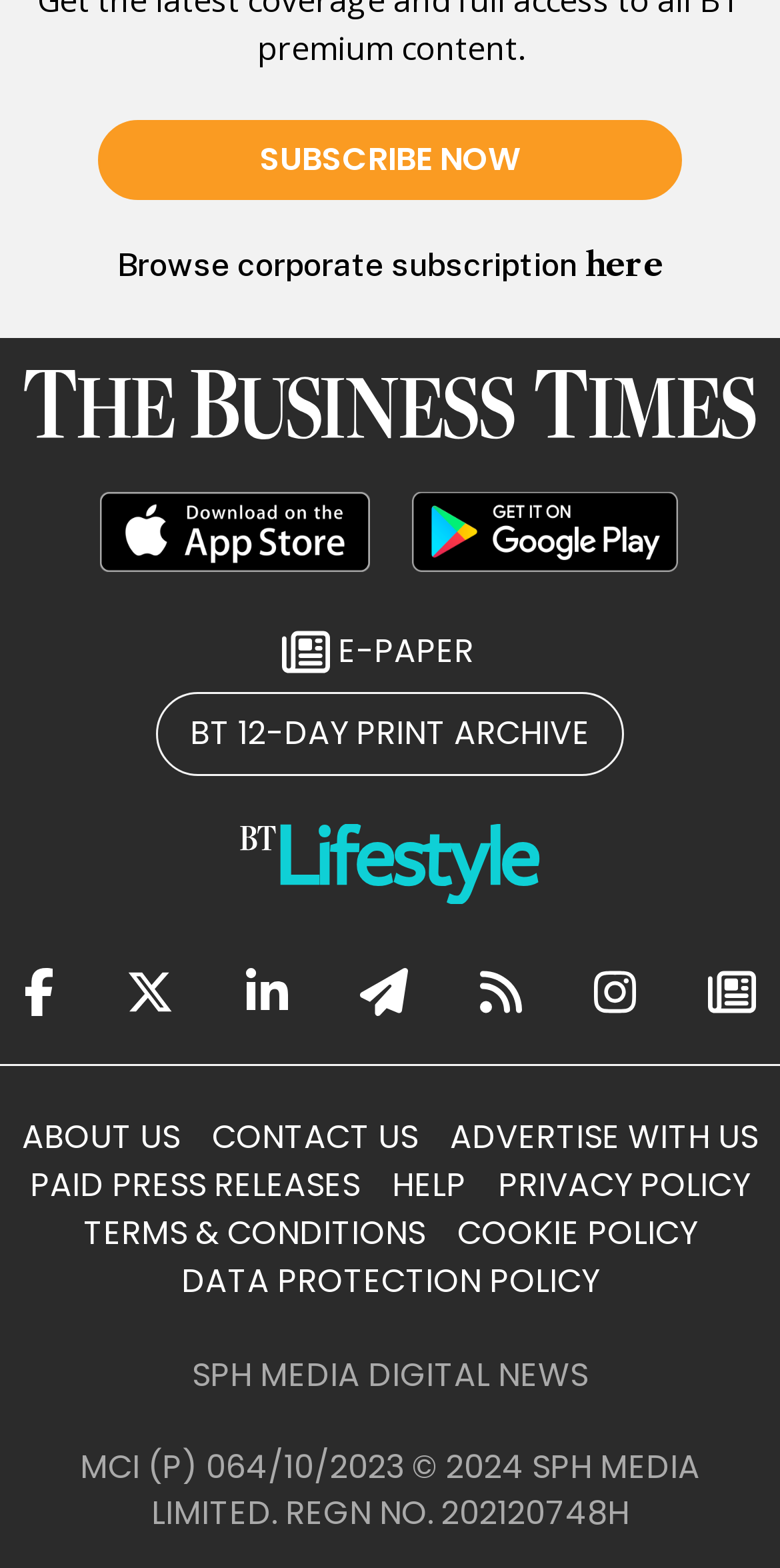Provide a brief response in the form of a single word or phrase:
How can I access the e-paper?

Click on E-PAPER